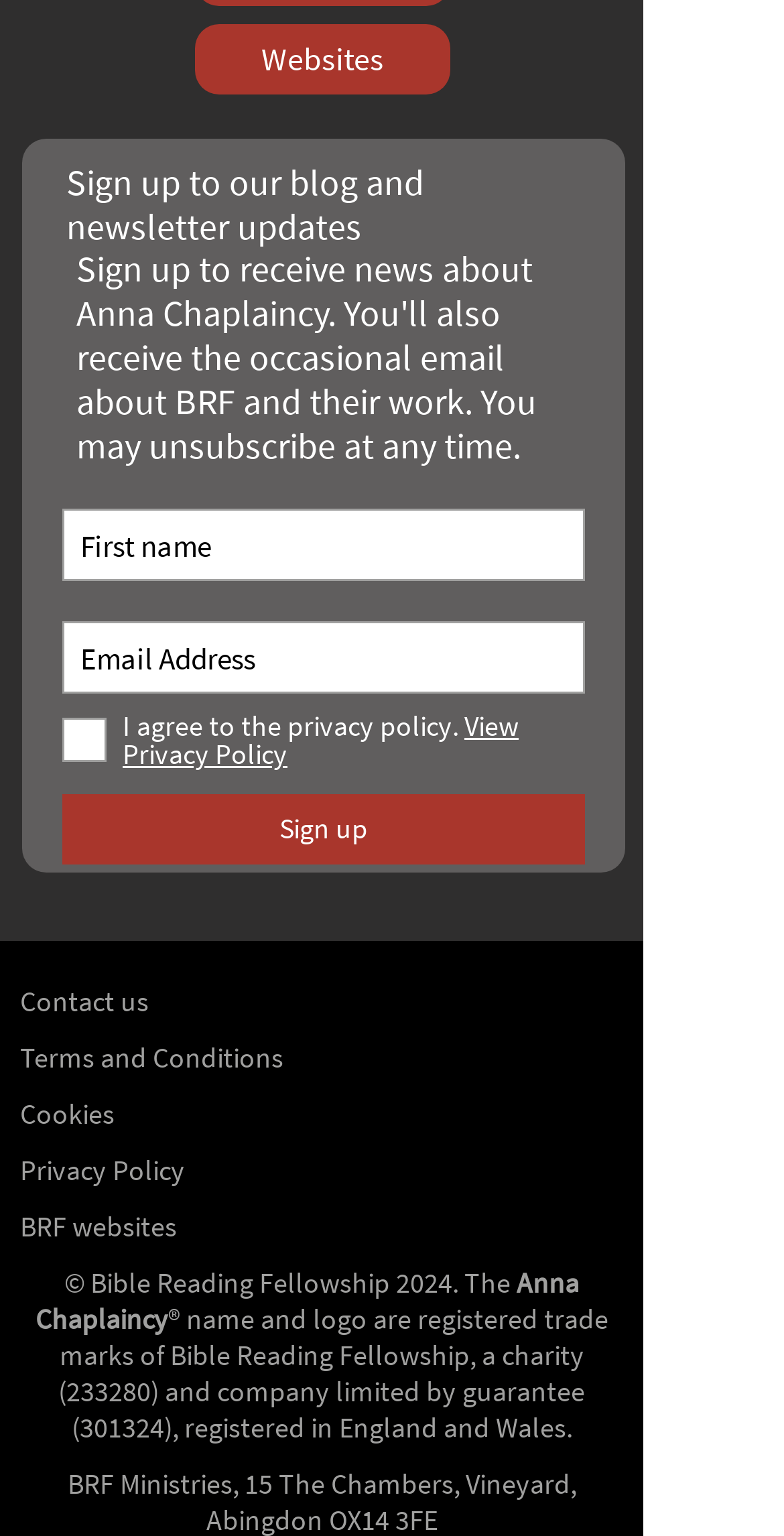Determine the bounding box coordinates of the region to click in order to accomplish the following instruction: "Click the 'Sign up' button". Provide the coordinates as four float numbers between 0 and 1, specifically [left, top, right, bottom].

[0.079, 0.517, 0.746, 0.563]